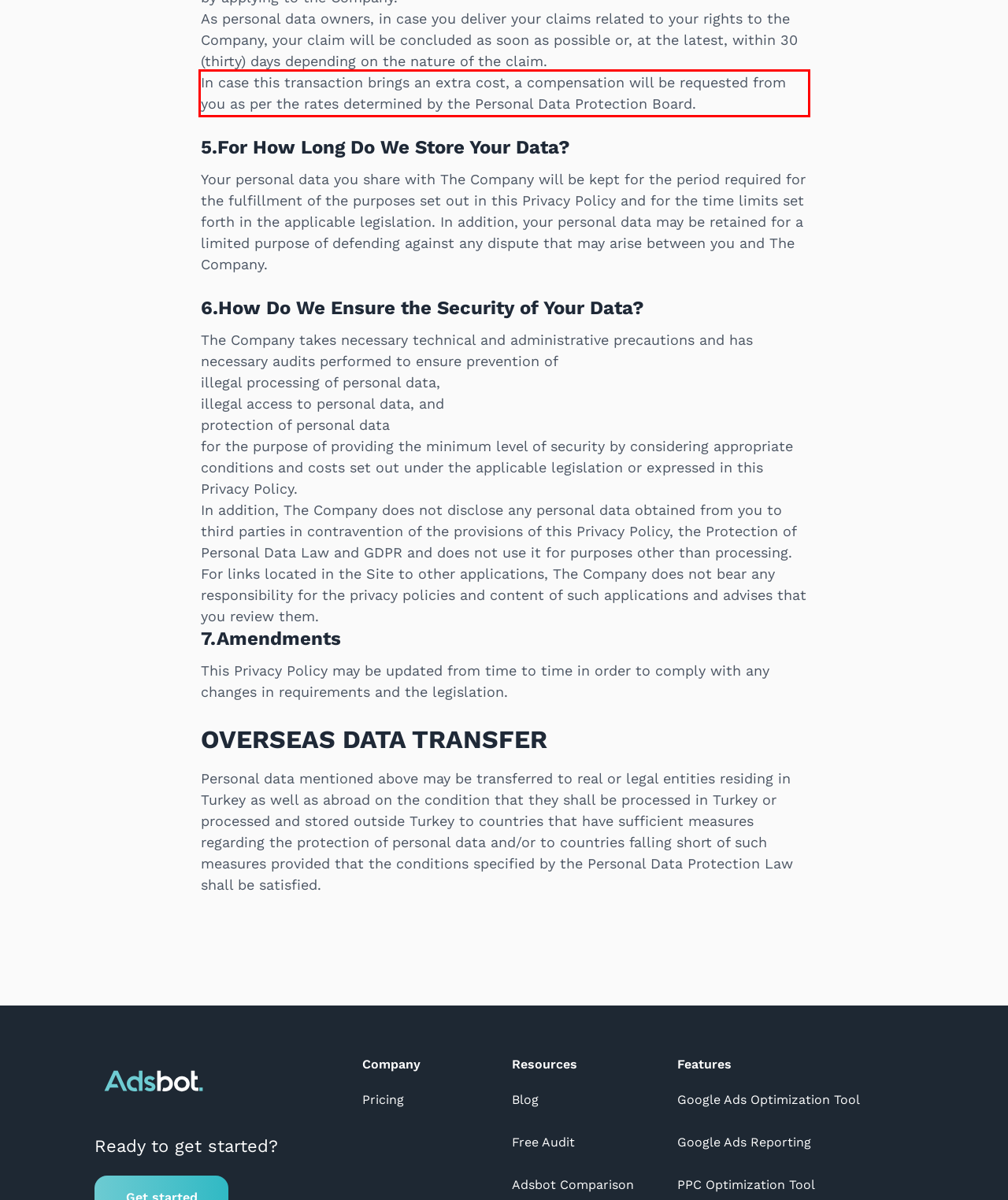Please look at the webpage screenshot and extract the text enclosed by the red bounding box.

In case this transaction brings an extra cost, a compensation will be requested from you as per the rates determined by the Personal Data Protection Board.